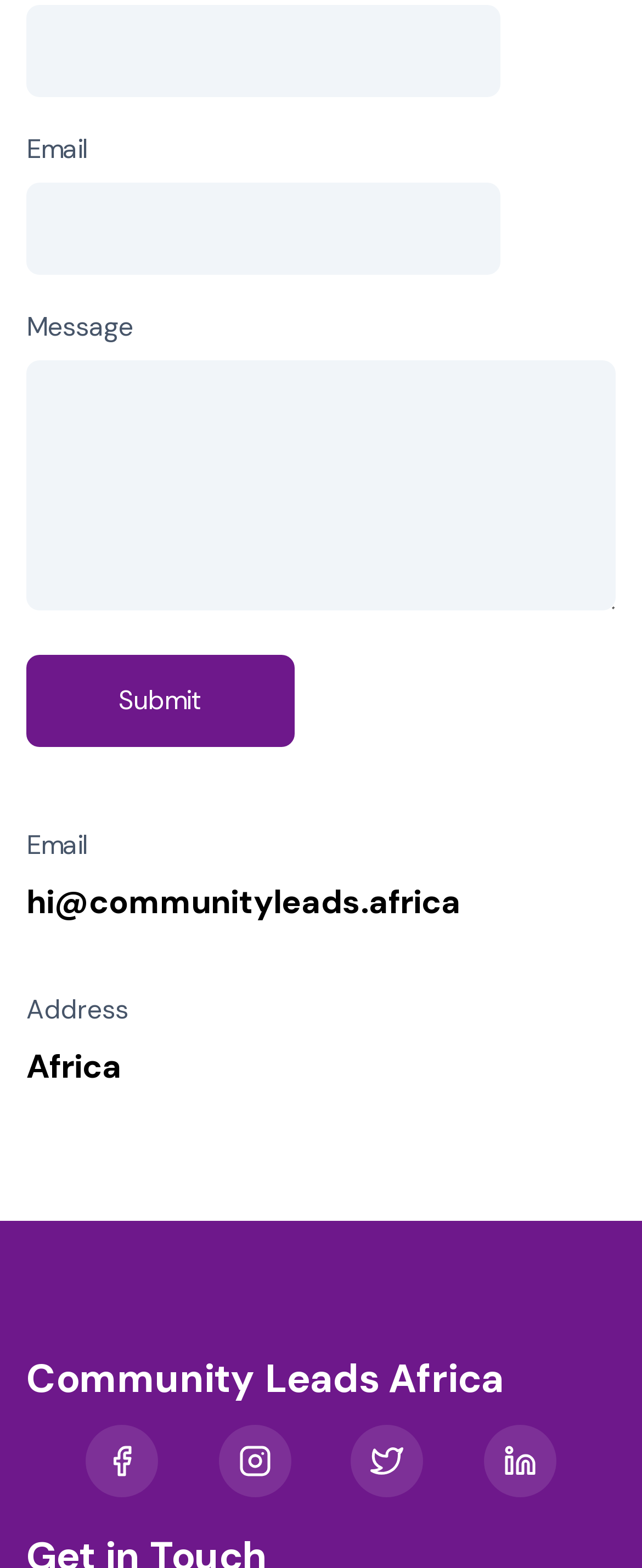Determine the coordinates of the bounding box that should be clicked to complete the instruction: "Visit our Facebook page". The coordinates should be represented by four float numbers between 0 and 1: [left, top, right, bottom].

[0.165, 0.922, 0.216, 0.943]